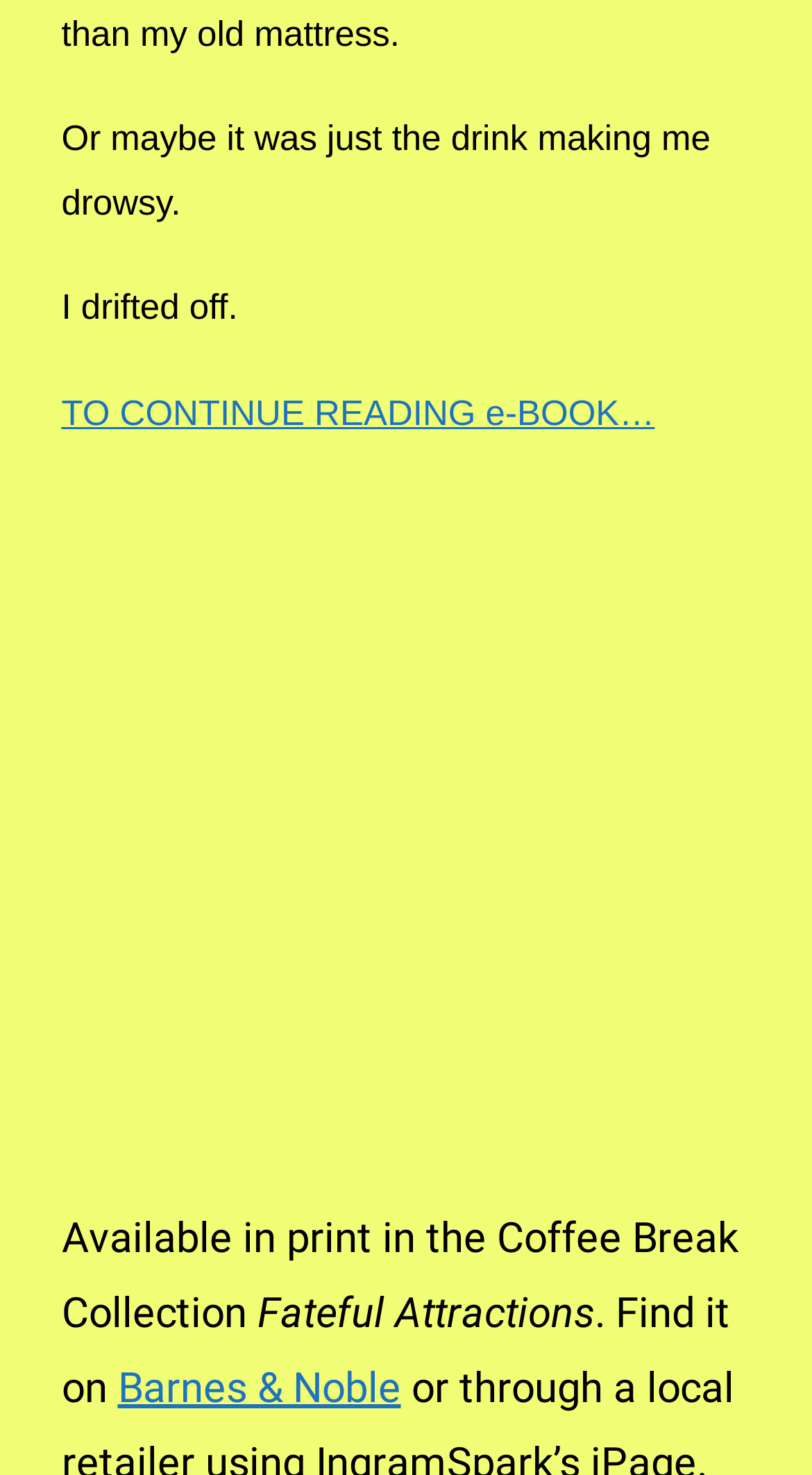Identify the bounding box of the UI element described as follows: "TO CONTINUE READING e-BOOK…". Provide the coordinates as four float numbers in the range of 0 to 1 [left, top, right, bottom].

[0.076, 0.267, 0.806, 0.294]